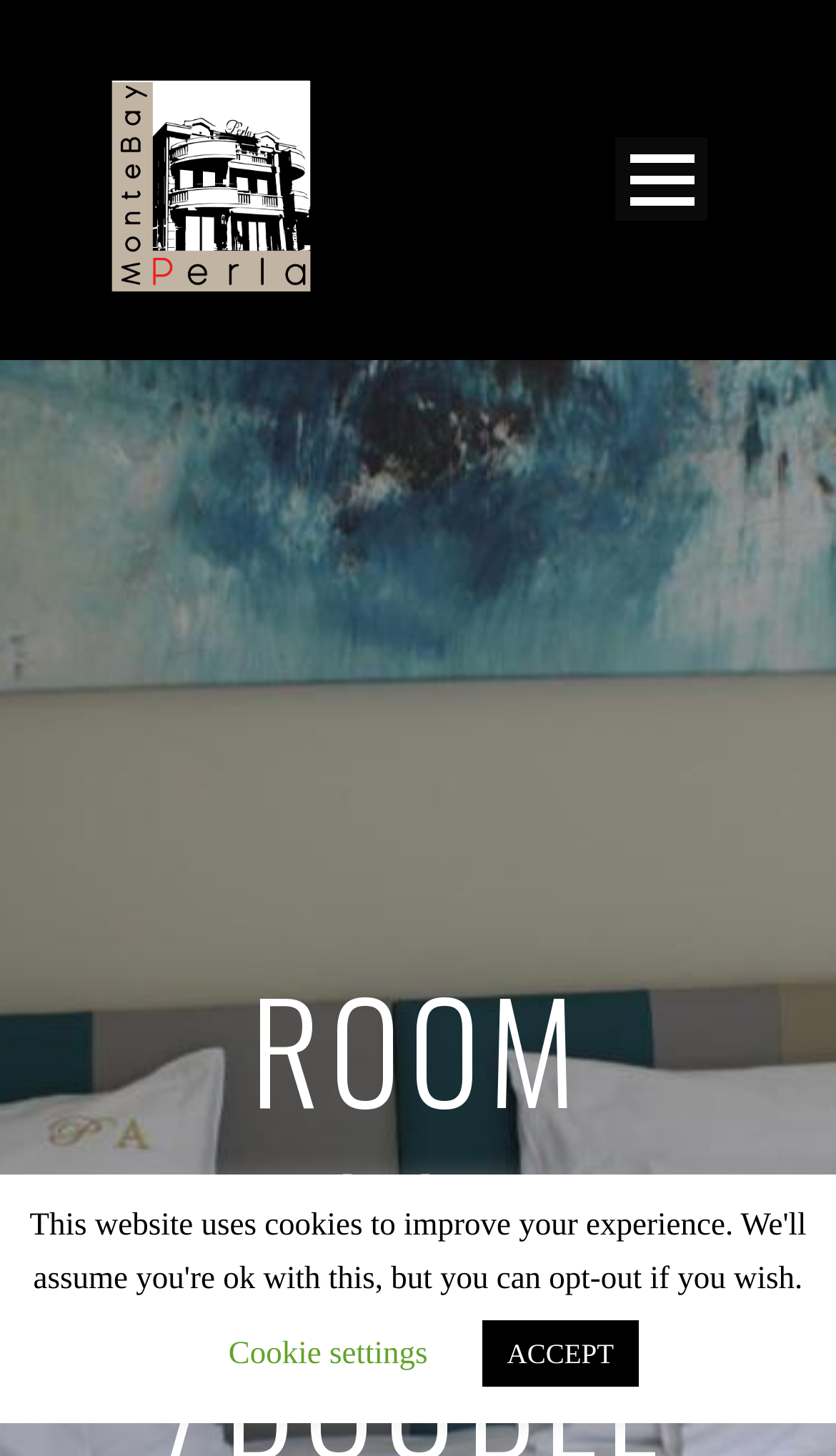Can you identify the bounding box coordinates of the clickable region needed to carry out this instruction: 'View pictures'? The coordinates should be four float numbers within the range of 0 to 1, stated as [left, top, right, bottom].

[0.154, 0.468, 0.846, 0.542]